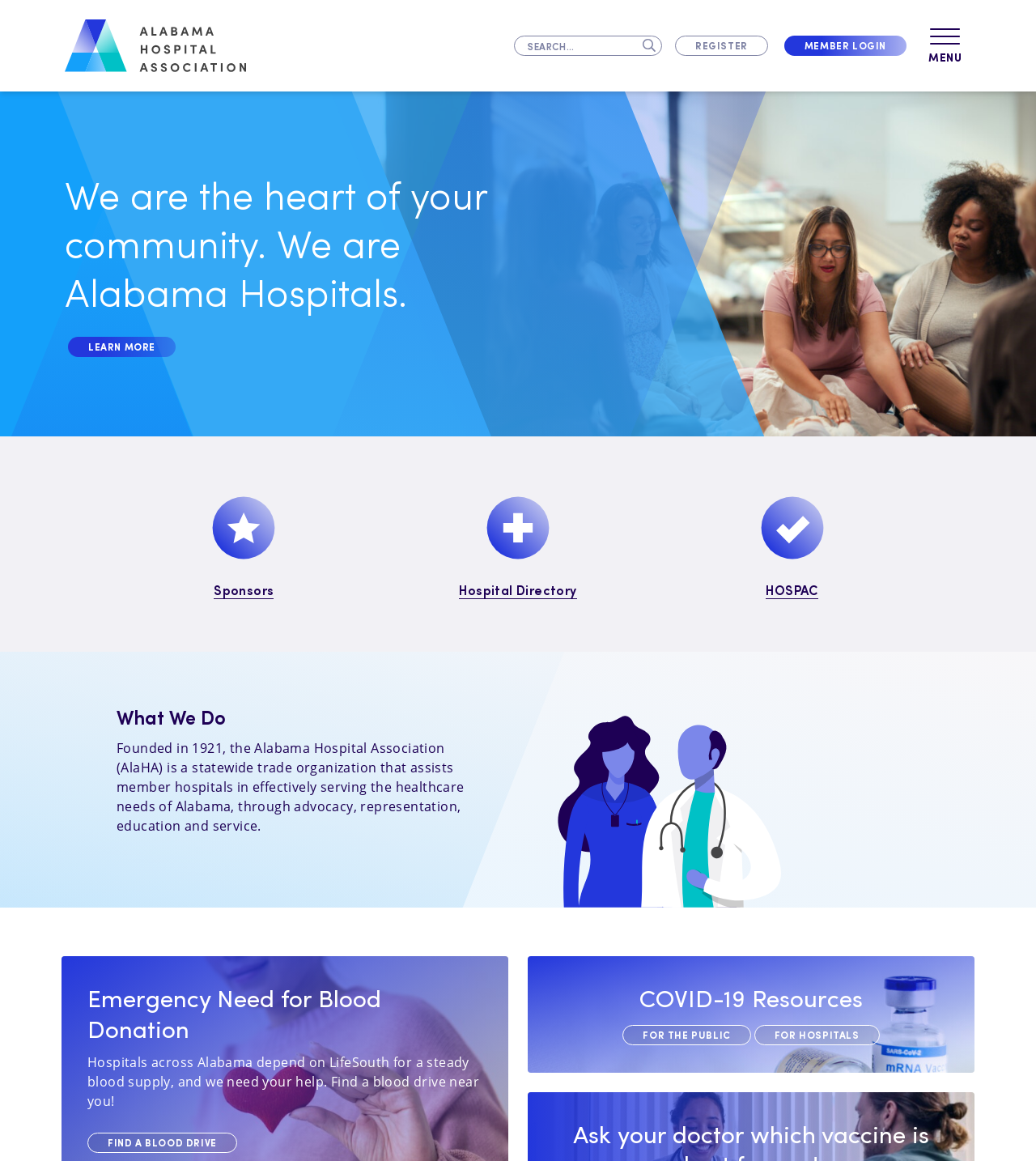Indicate the bounding box coordinates of the clickable region to achieve the following instruction: "View the AWARDS link."

None